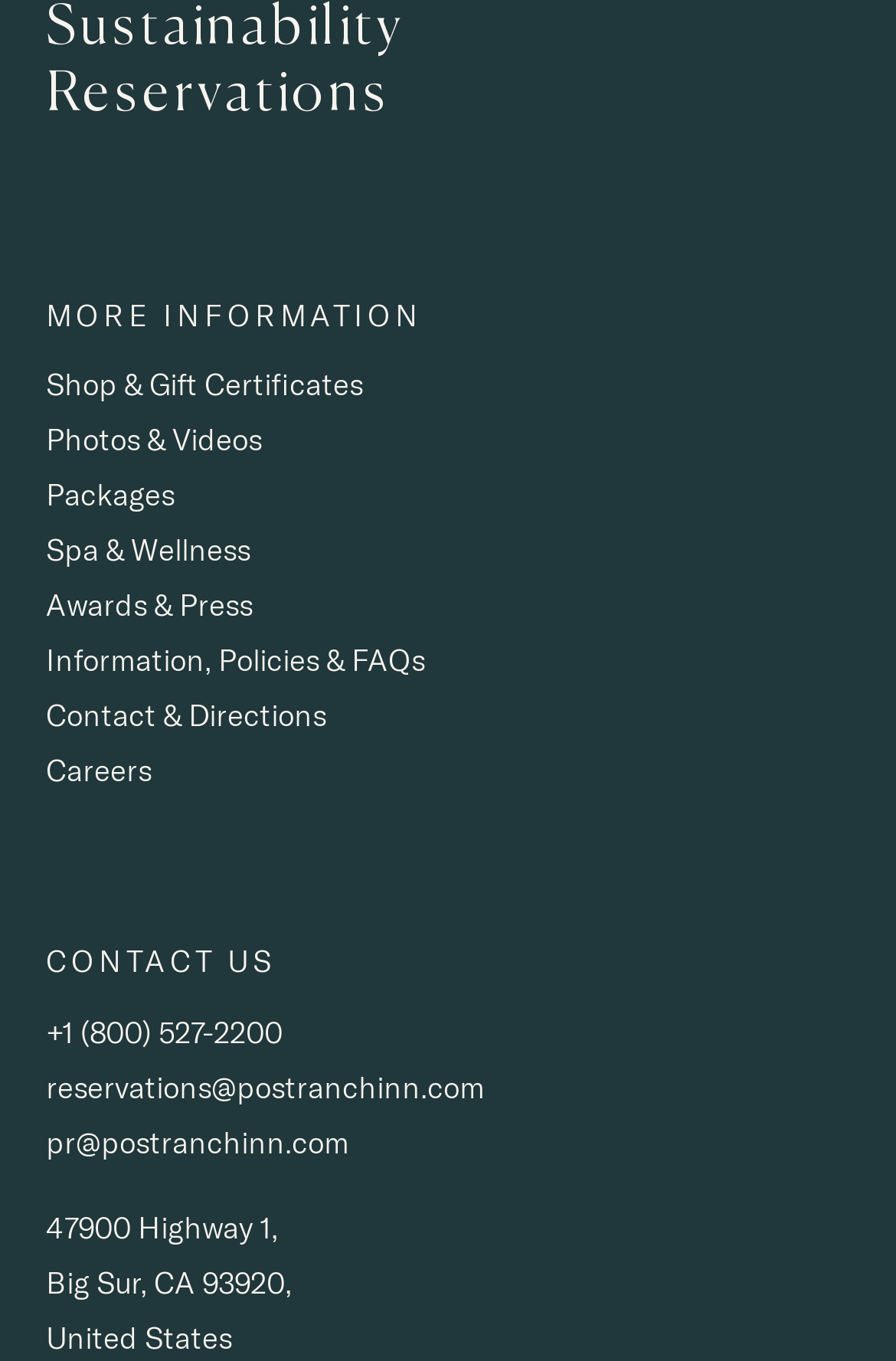Indicate the bounding box coordinates of the element that must be clicked to execute the instruction: "Get directions to the hotel". The coordinates should be given as four float numbers between 0 and 1, i.e., [left, top, right, bottom].

[0.051, 0.888, 0.31, 0.915]